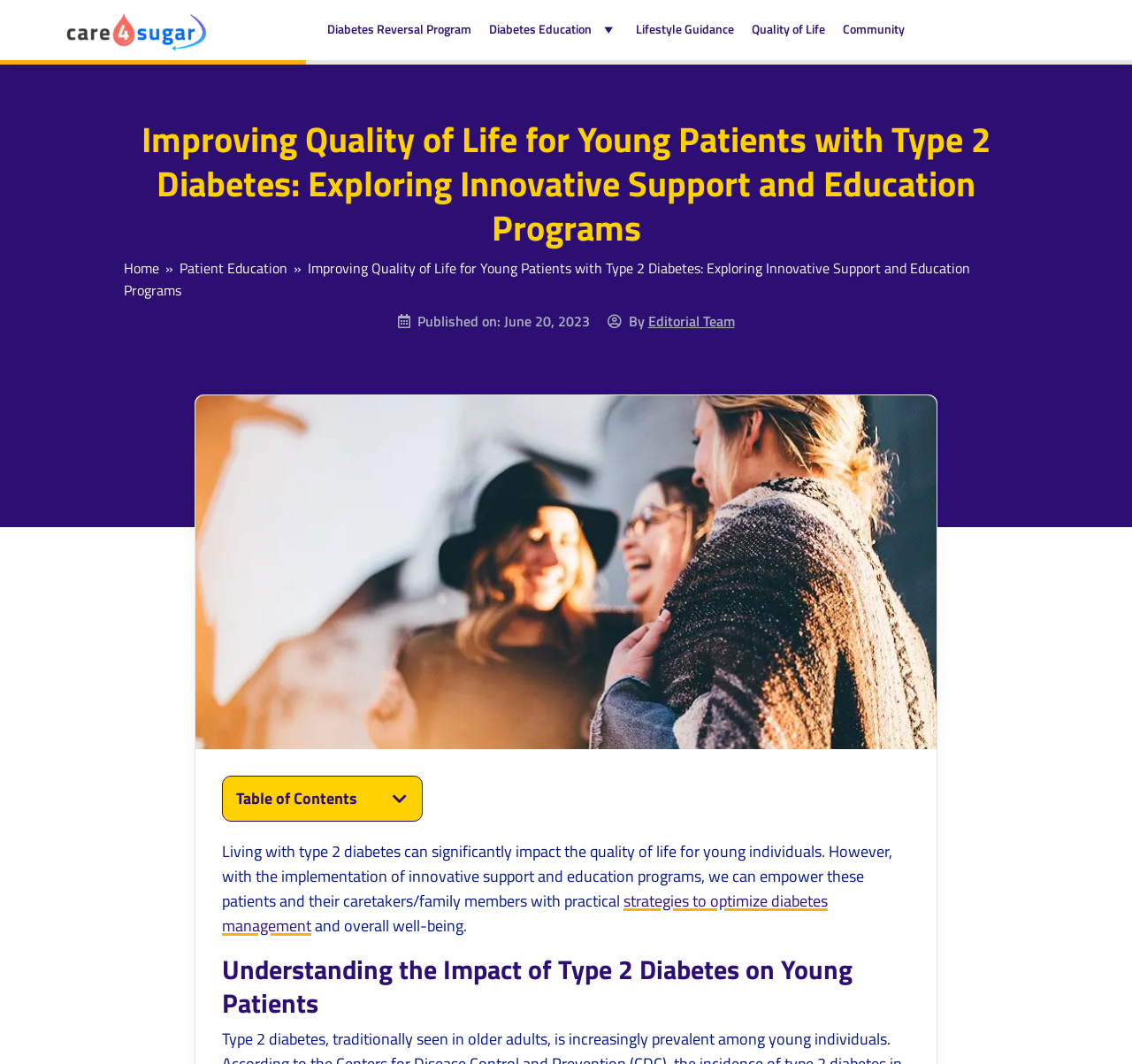Locate the bounding box coordinates of the element that should be clicked to execute the following instruction: "Click the 'Submit' button".

[0.629, 0.553, 0.703, 0.593]